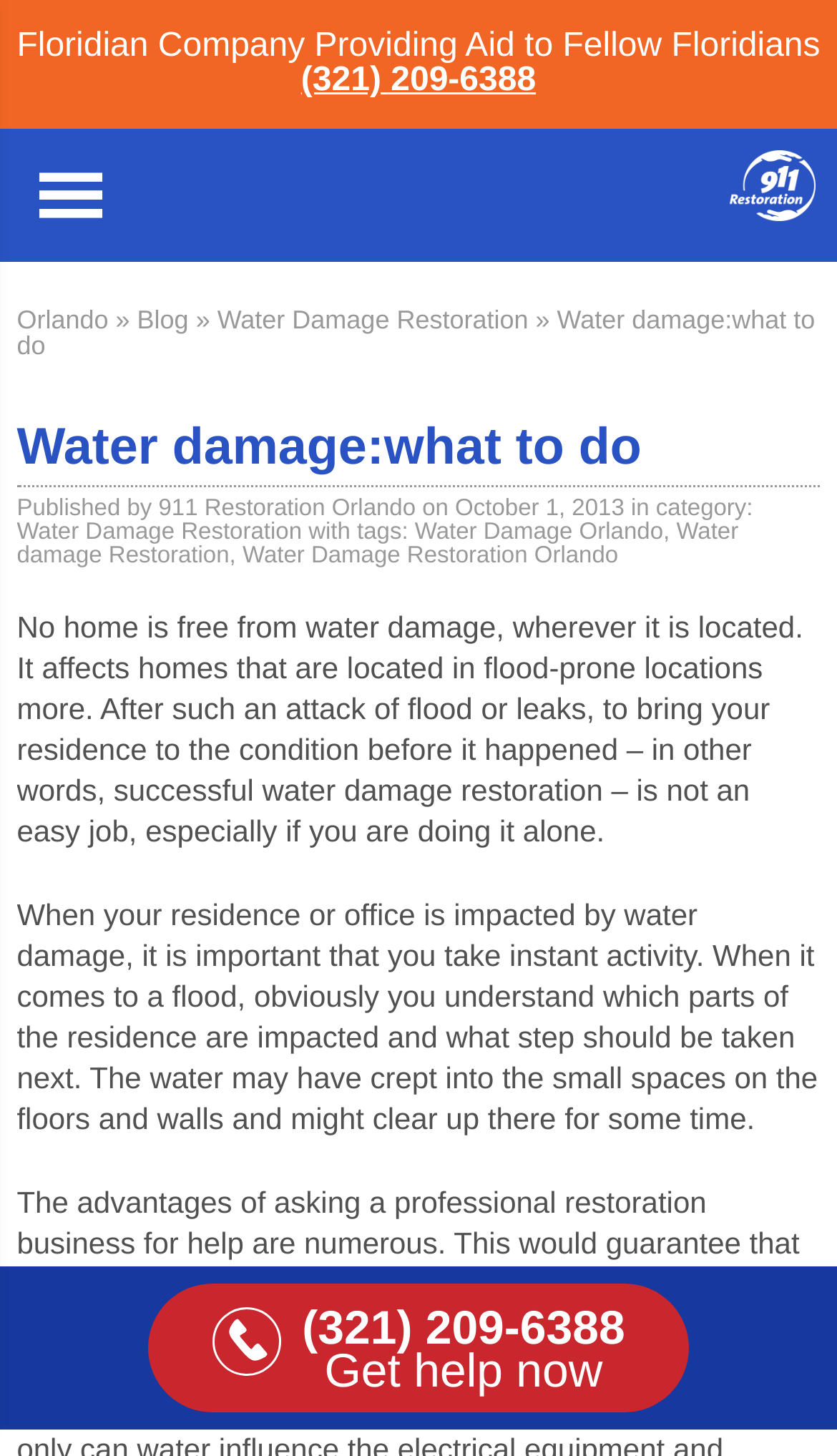Provide a single word or phrase answer to the question: 
What is the phone number to call for water damage restoration?

(321) 209-6388